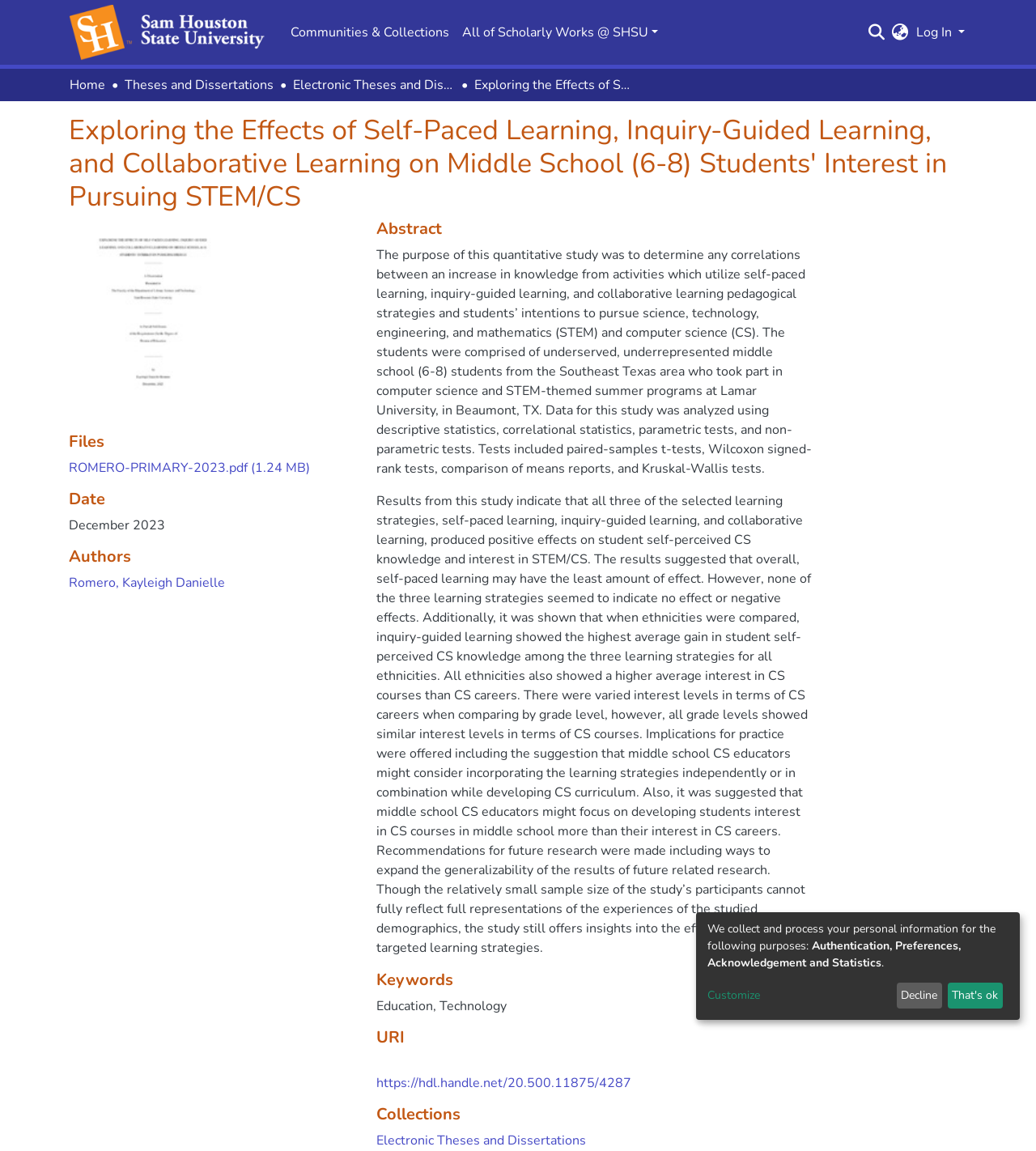Please answer the following question using a single word or phrase: 
What is the date of the thesis or dissertation?

December 2023